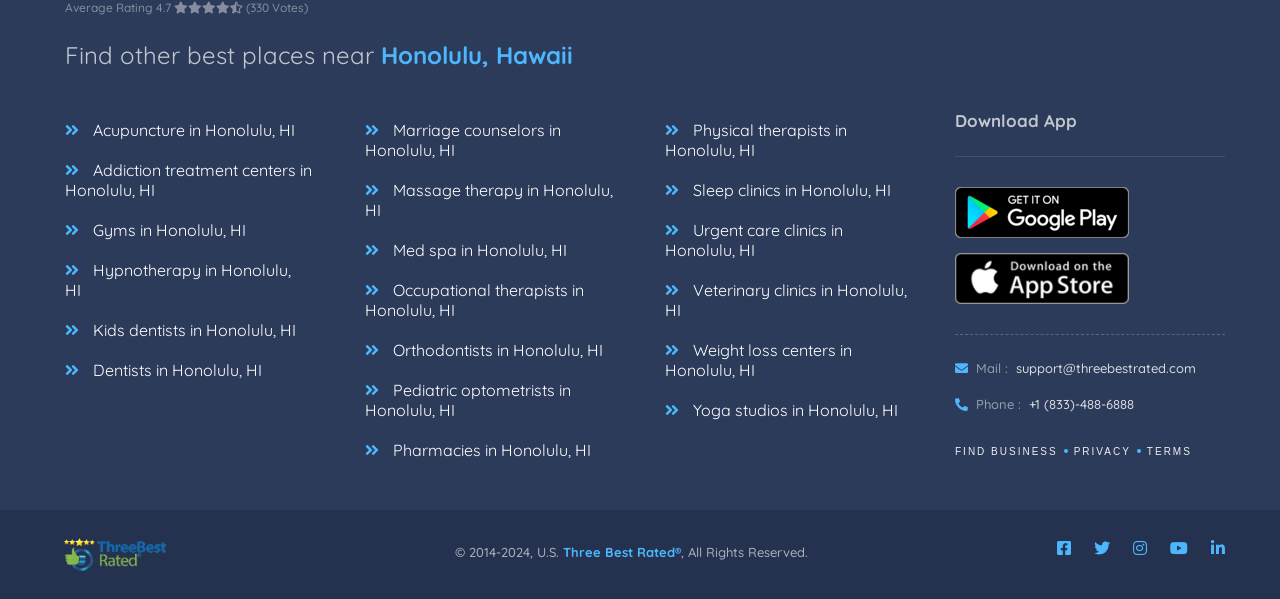Show the bounding box coordinates of the element that should be clicked to complete the task: "Find acupuncture services in Honolulu".

[0.062, 0.183, 0.238, 0.25]